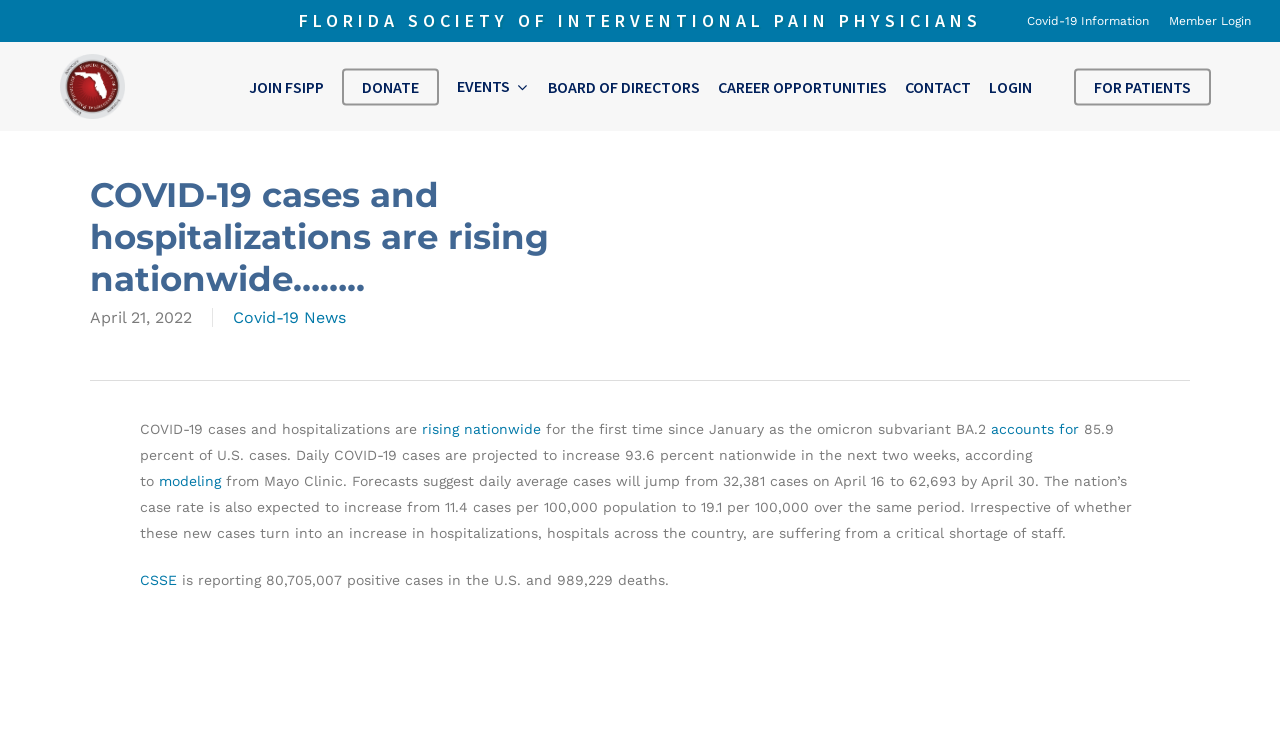Please find the bounding box coordinates of the section that needs to be clicked to achieve this instruction: "Click on Covid-19 Information".

[0.802, 0.013, 0.898, 0.043]